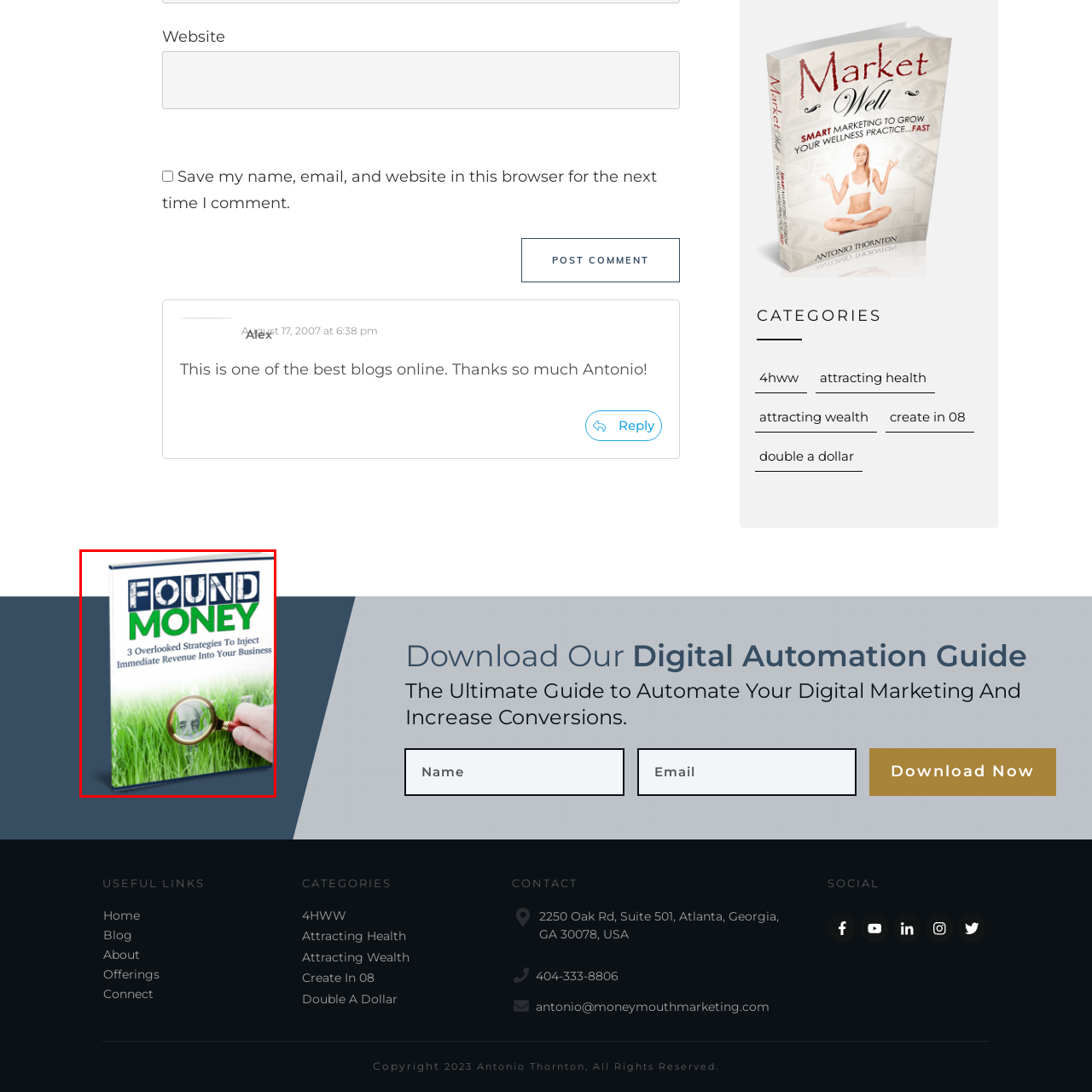Look at the image within the red outlined box, What is the object held by the hand on the book cover? Provide a one-word or brief phrase answer.

A magnifying glass